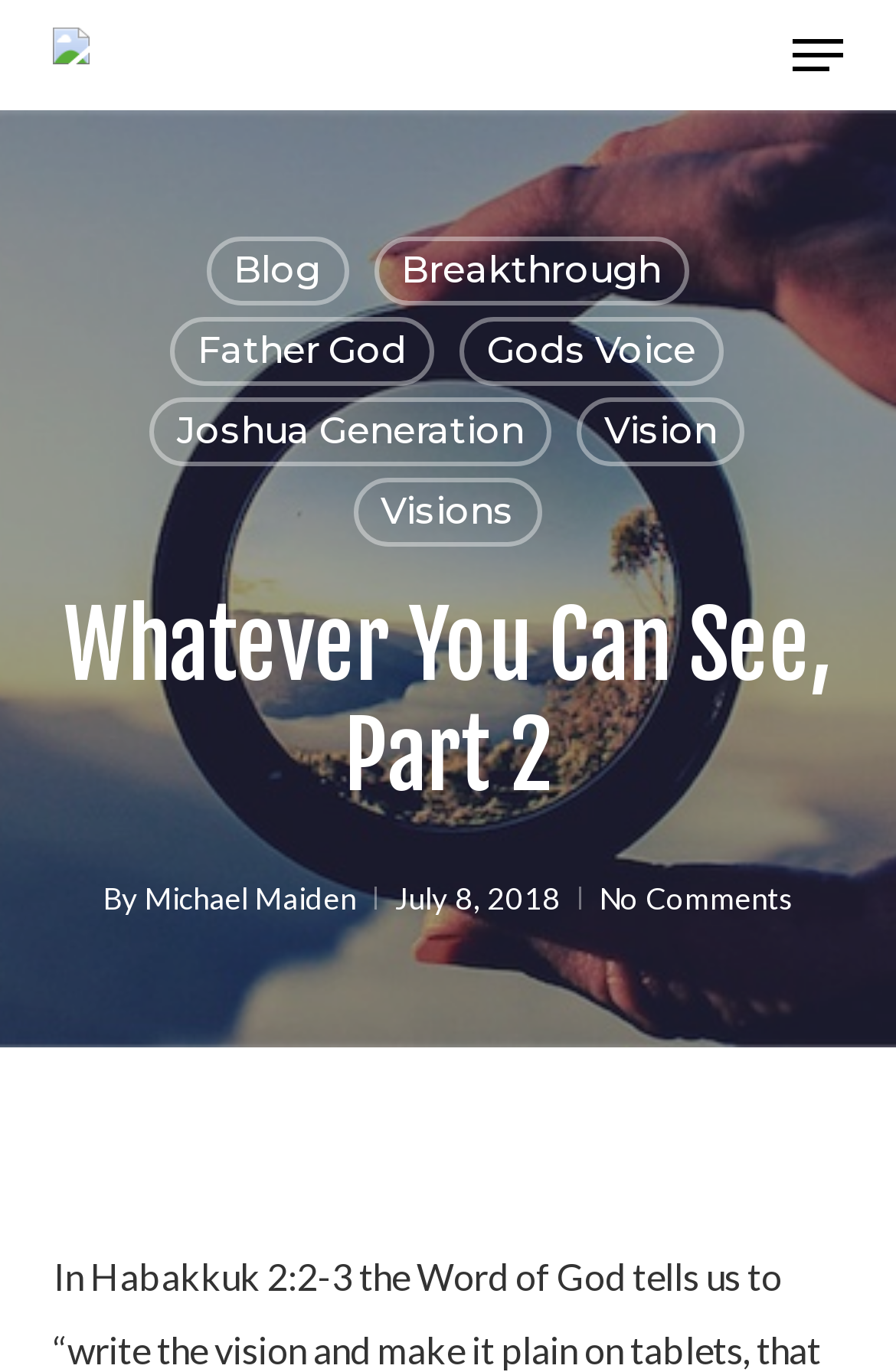Identify the bounding box coordinates for the element that needs to be clicked to fulfill this instruction: "Read the article by Dr. Michael Maiden". Provide the coordinates in the format of four float numbers between 0 and 1: [left, top, right, bottom].

[0.162, 0.641, 0.397, 0.668]